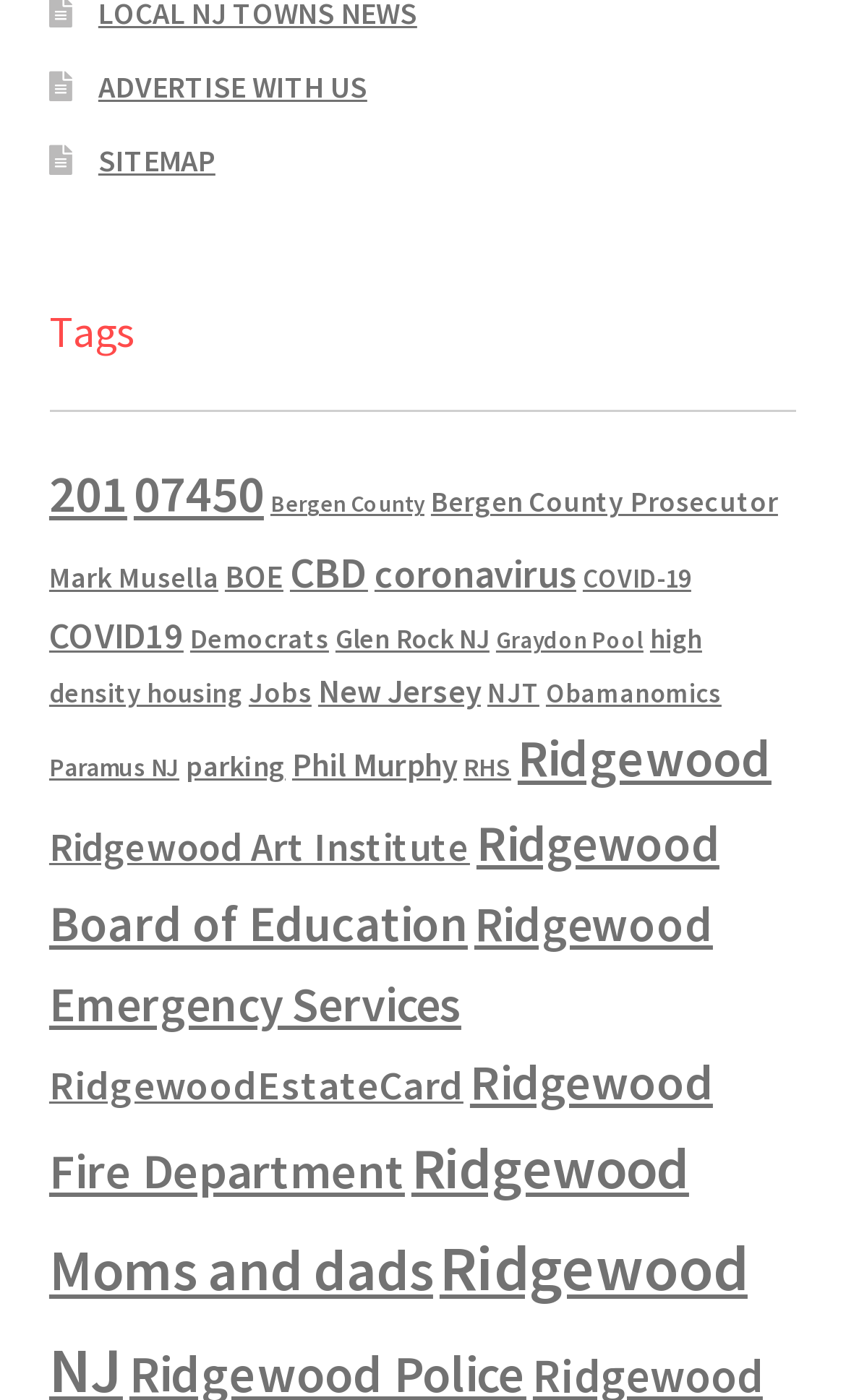What type of information is categorized by tags?
Please provide a detailed answer to the question.

The tags on the webpage, such as '201', '07450', 'Bergen County', etc., seem to be categorizing news articles or content related to Ridgewood, with the number of items in each category indicated in parentheses.